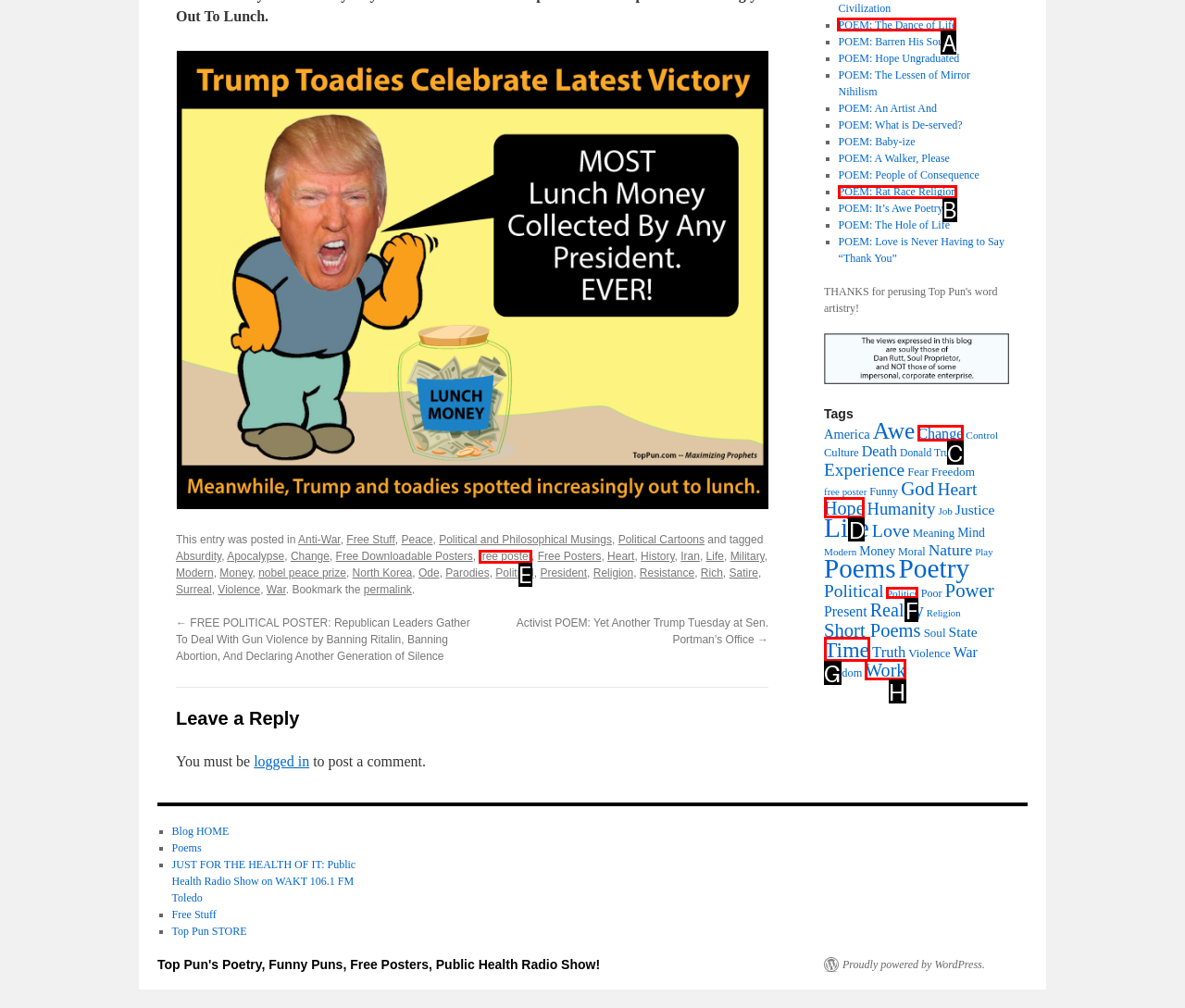Which option should be clicked to complete this task: Explore the 'POEM: The Dance of Life' link
Reply with the letter of the correct choice from the given choices.

A